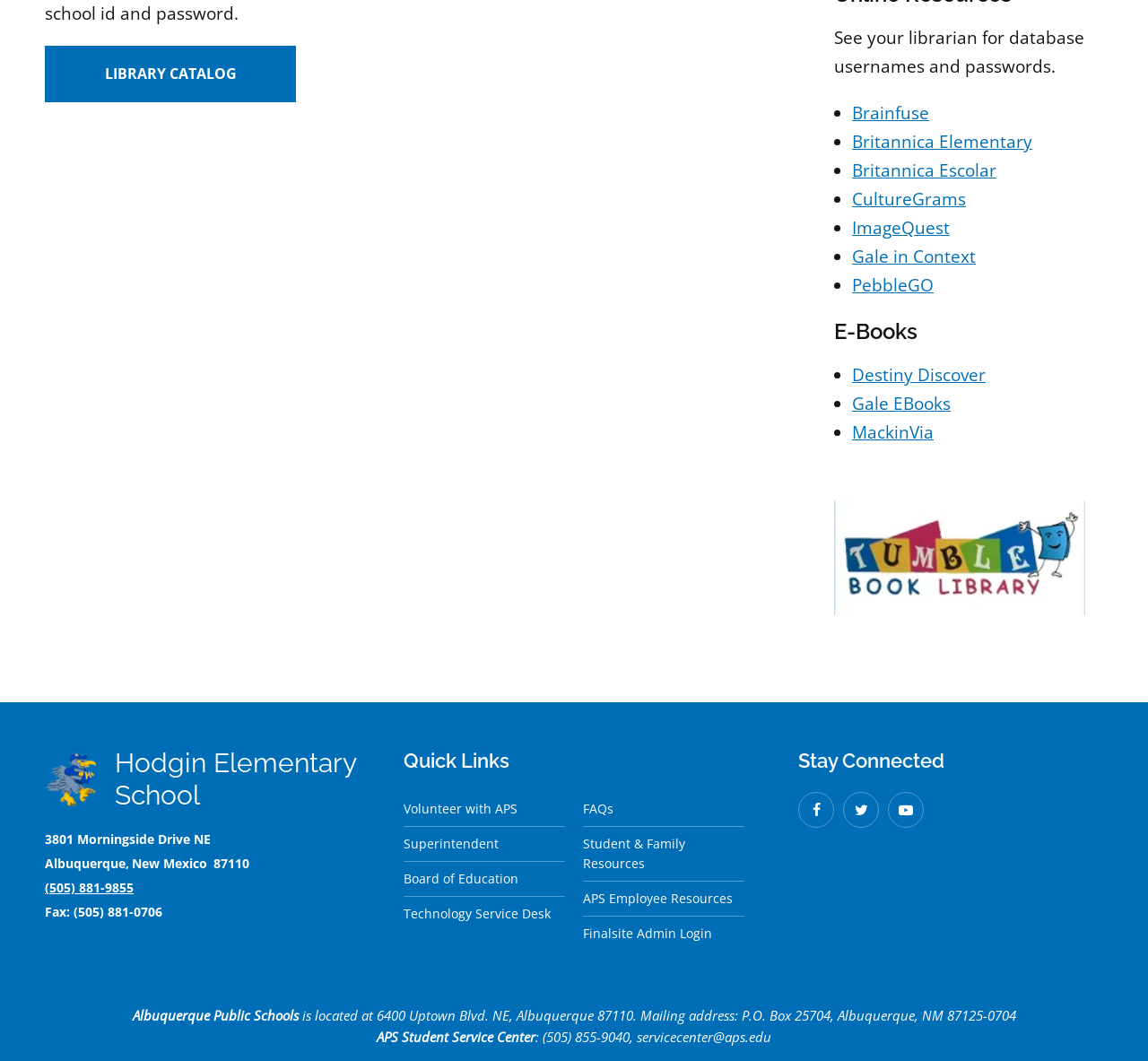Please answer the following question using a single word or phrase: 
How many database links are provided?

9